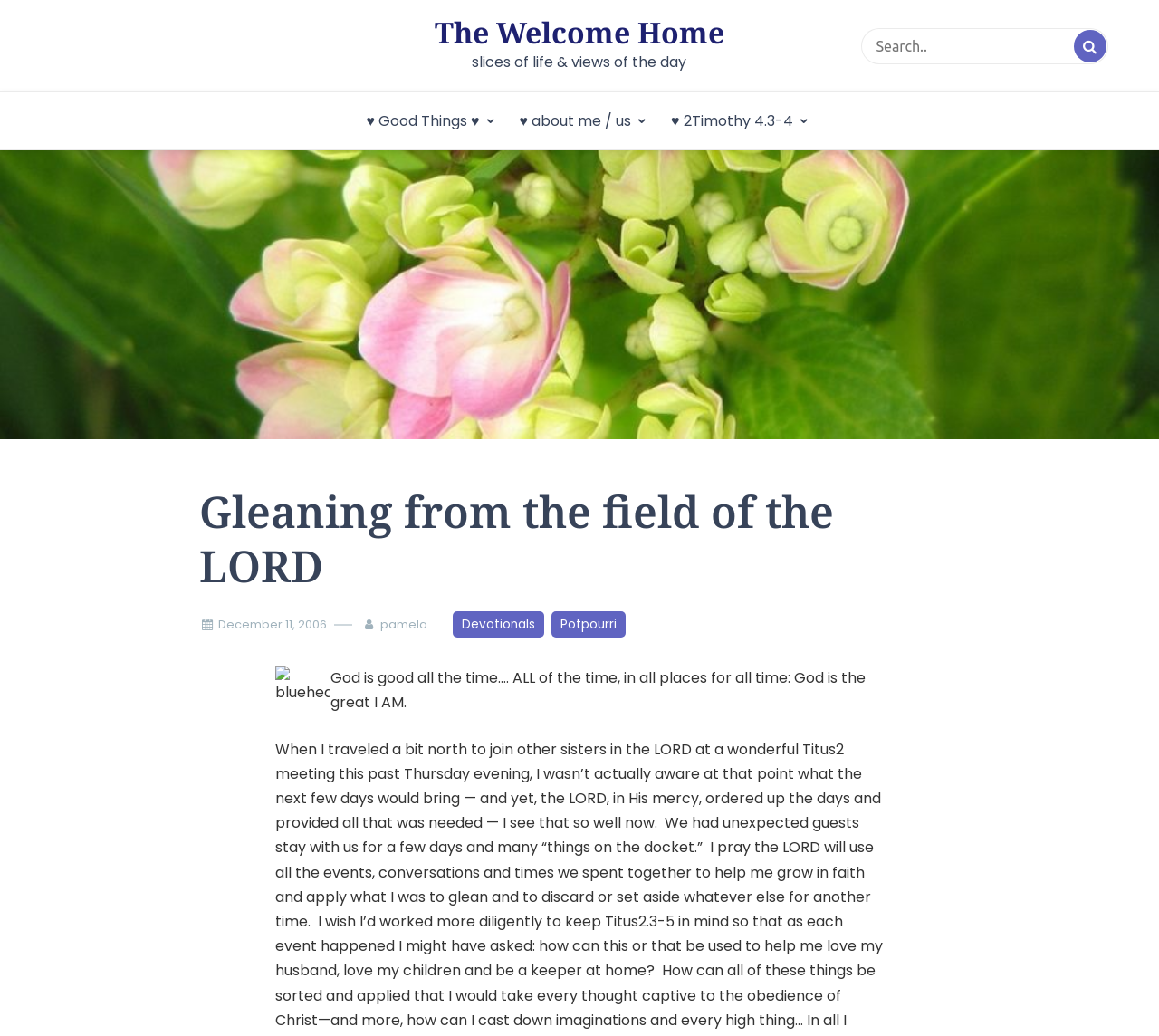Please identify the bounding box coordinates of the element's region that needs to be clicked to fulfill the following instruction: "search for something". The bounding box coordinates should consist of four float numbers between 0 and 1, i.e., [left, top, right, bottom].

[0.743, 0.027, 0.956, 0.062]